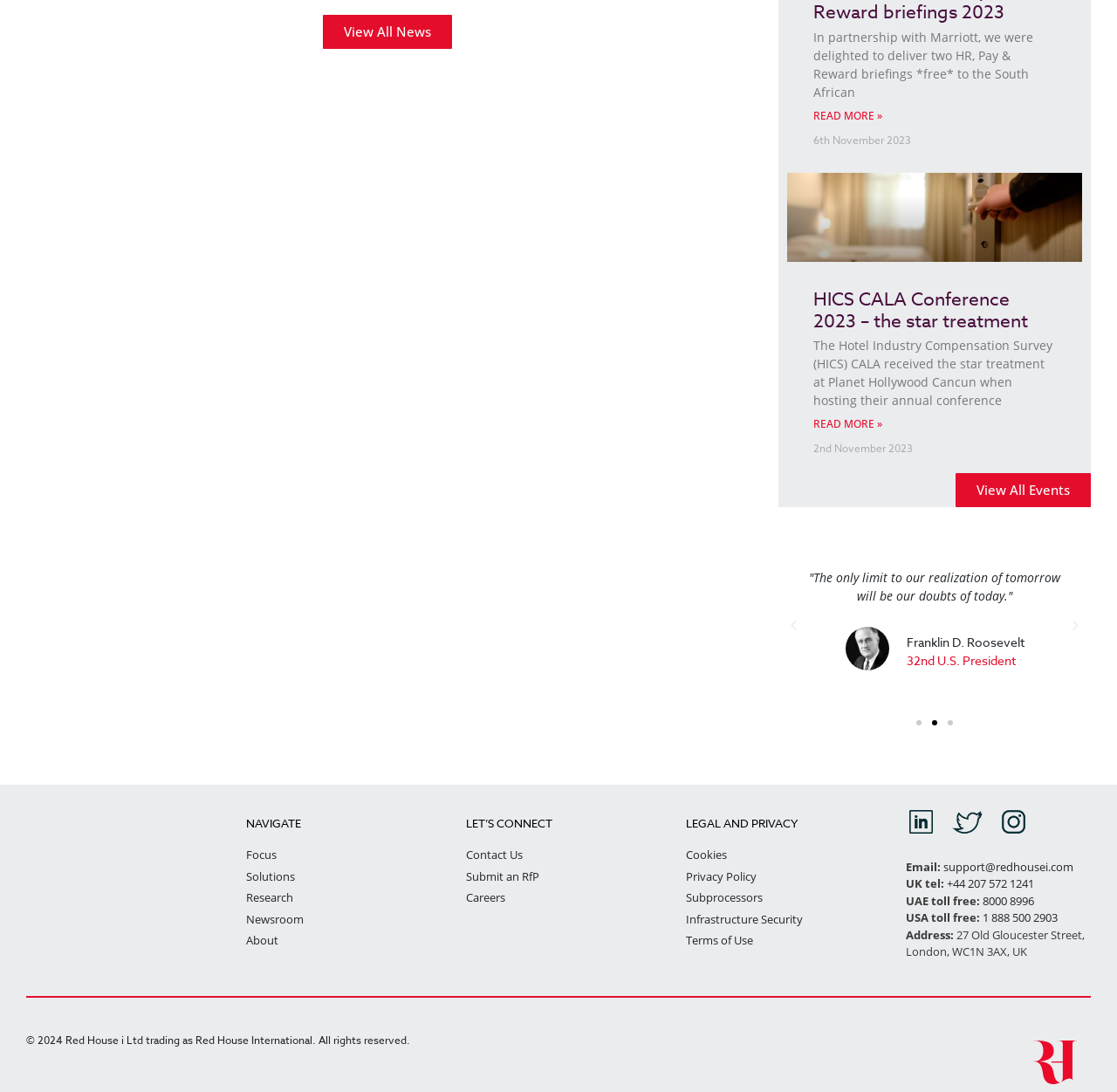Please determine the bounding box coordinates of the clickable area required to carry out the following instruction: "View all events". The coordinates must be four float numbers between 0 and 1, represented as [left, top, right, bottom].

[0.855, 0.433, 0.977, 0.464]